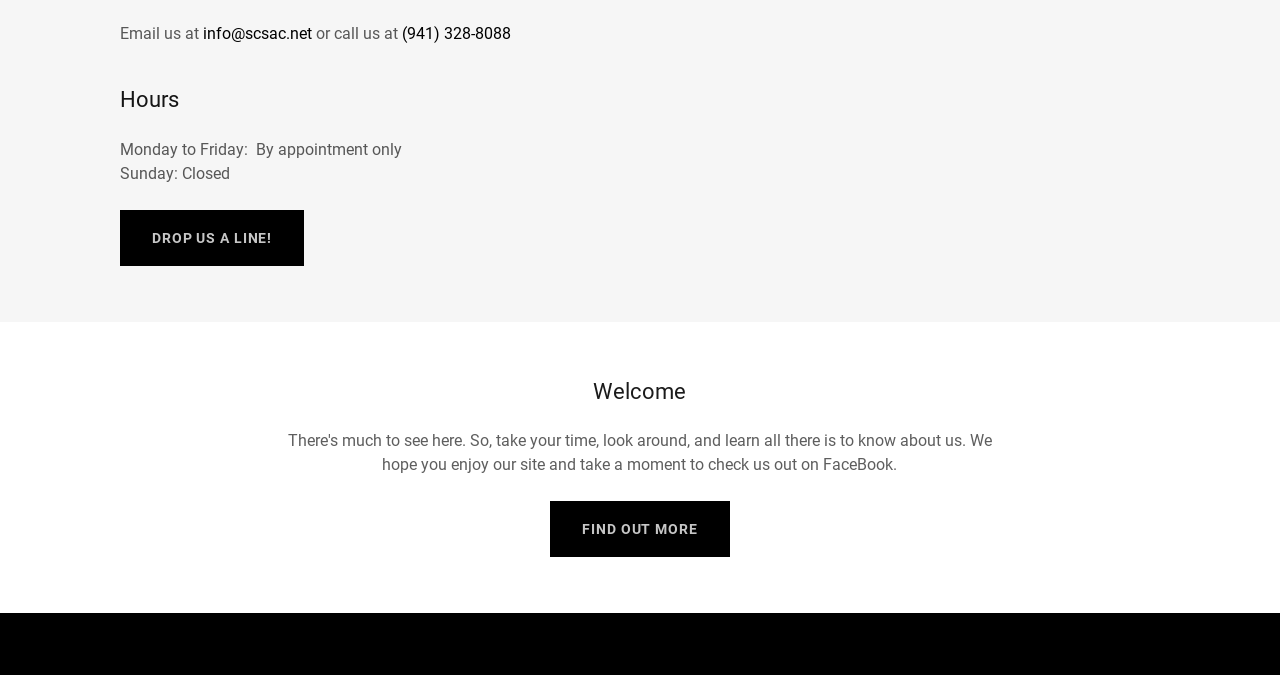Given the description: "(941) 328-8088", determine the bounding box coordinates of the UI element. The coordinates should be formatted as four float numbers between 0 and 1, [left, top, right, bottom].

[0.314, 0.036, 0.399, 0.064]